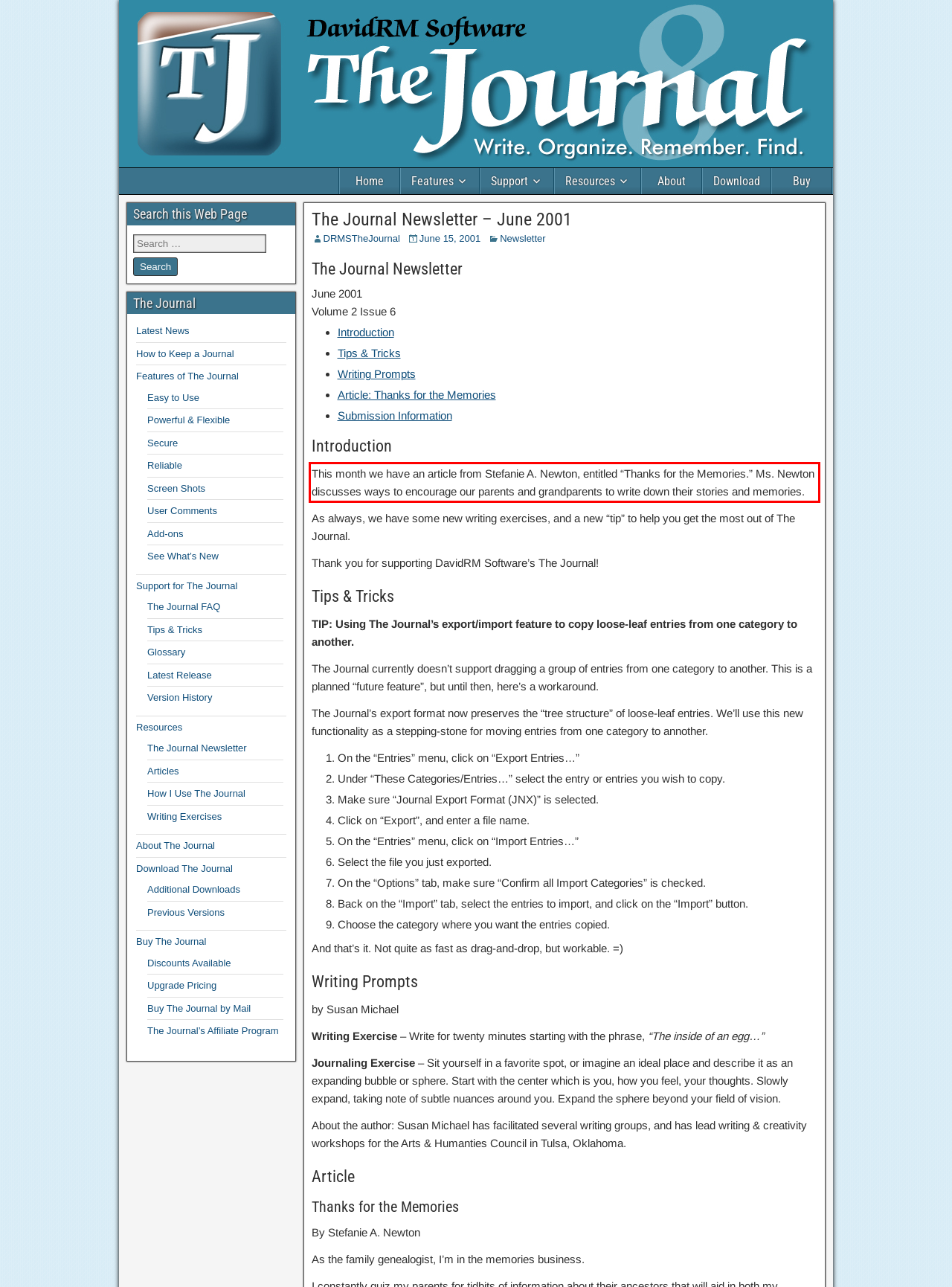Identify and extract the text within the red rectangle in the screenshot of the webpage.

This month we have an article from Stefanie A. Newton, entitled “Thanks for the Memories.” Ms. Newton discusses ways to encourage our parents and grandparents to write down their stories and memories.